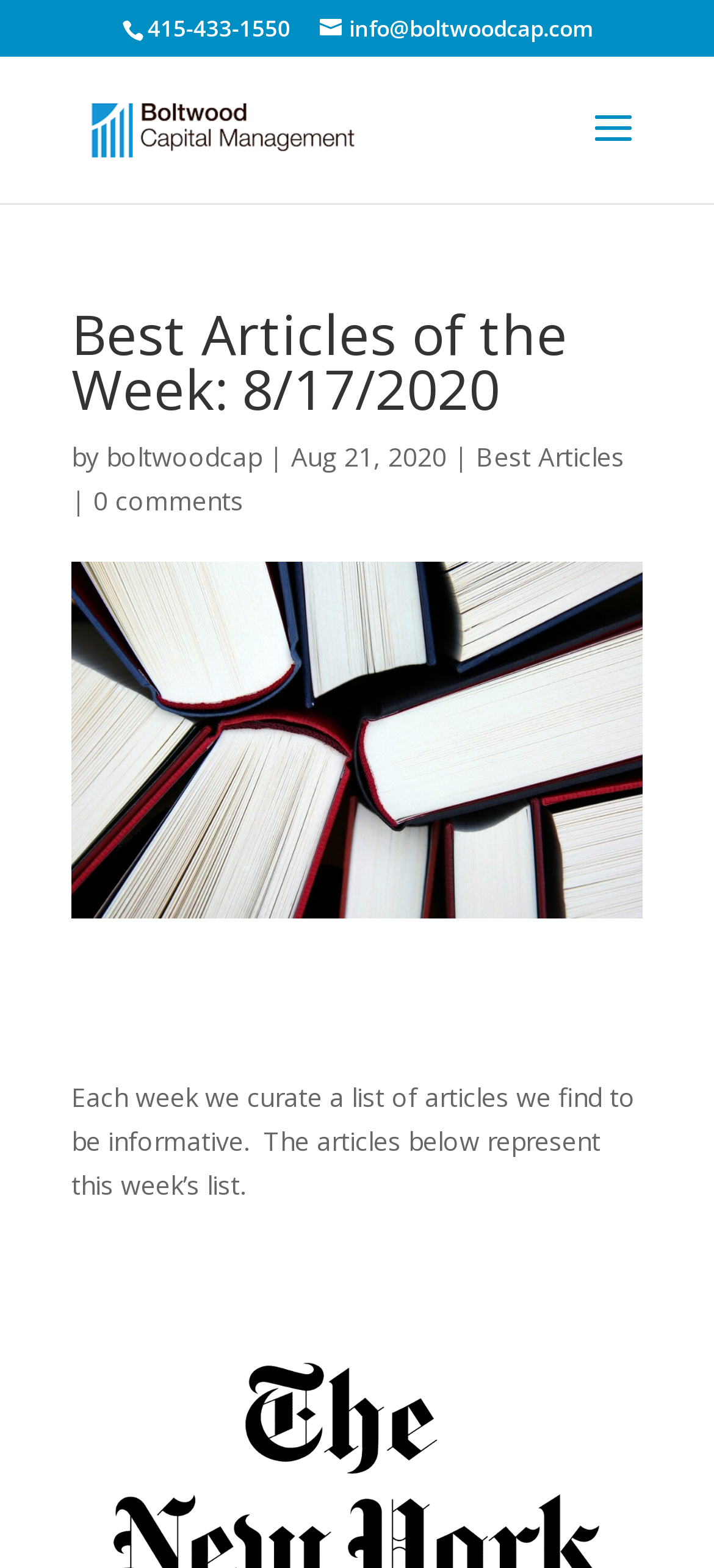What is the phone number of Boltwood Capital Management?
Give a one-word or short-phrase answer derived from the screenshot.

415-433-1550